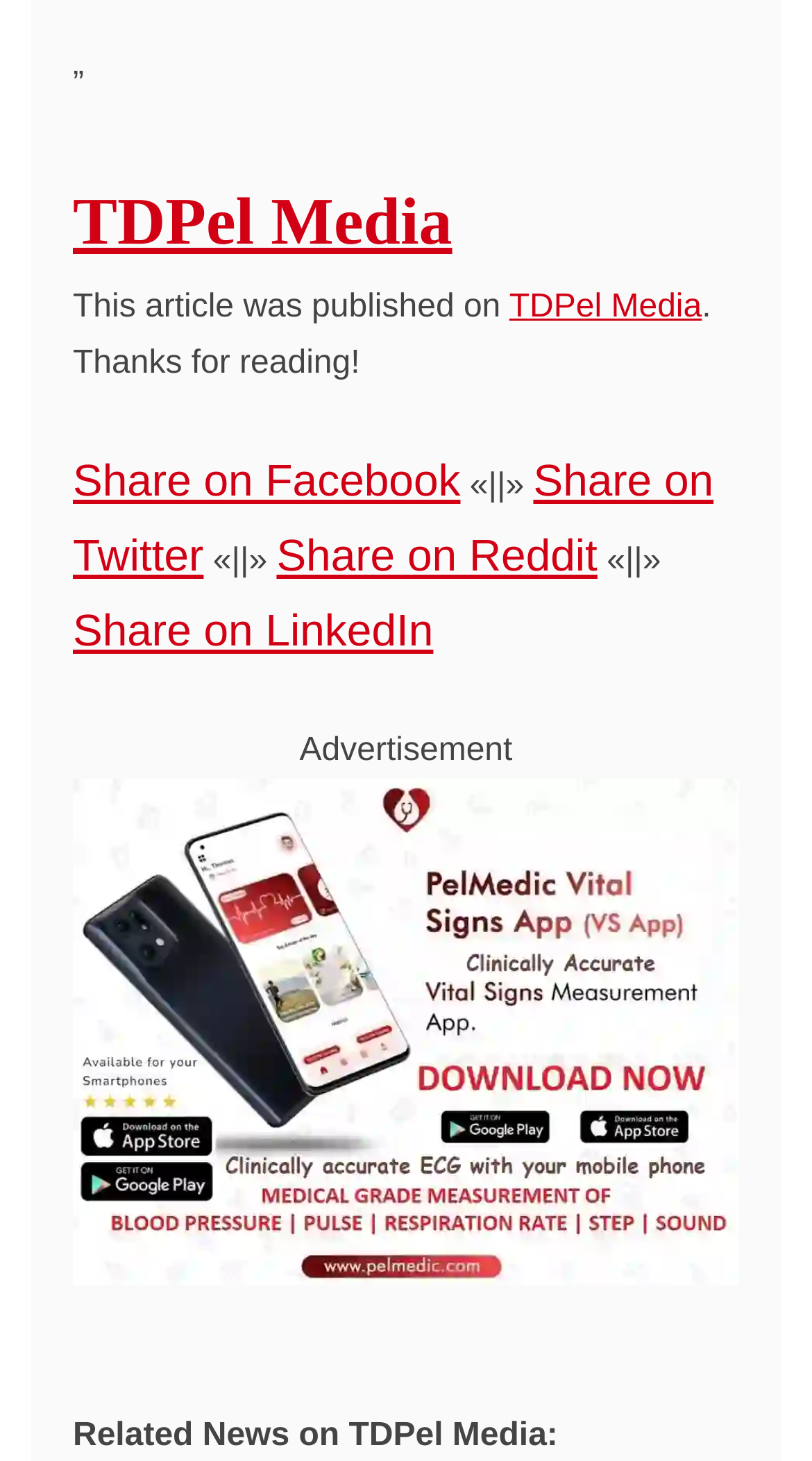Analyze the image and give a detailed response to the question:
What is the purpose of the link at the bottom of the webpage?

The link at the bottom of the webpage is an advertisement that allows users to download the Vital Signs App, also referred to as VS App.